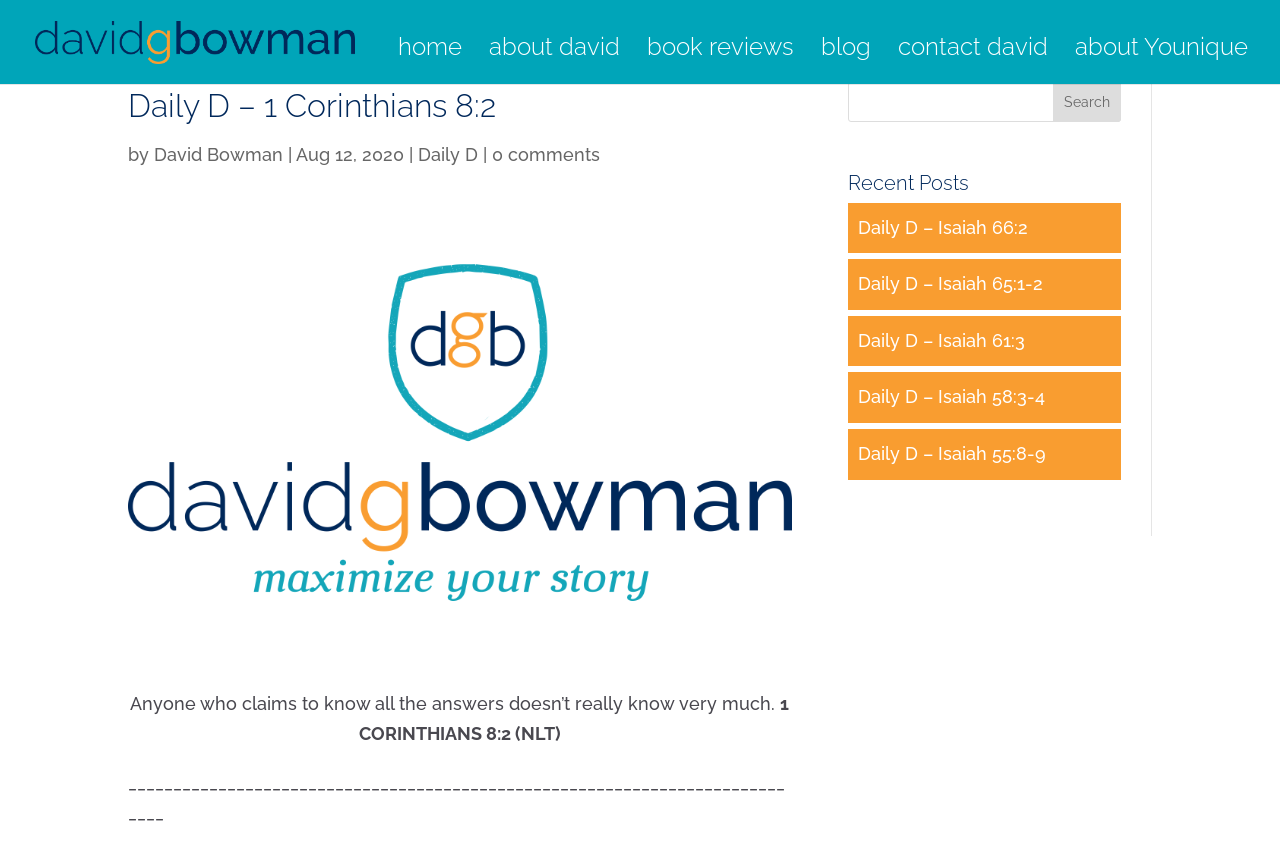Please find the bounding box coordinates of the element that needs to be clicked to perform the following instruction: "read today's daily devotional". The bounding box coordinates should be four float numbers between 0 and 1, represented as [left, top, right, bottom].

[0.1, 0.097, 0.619, 0.166]